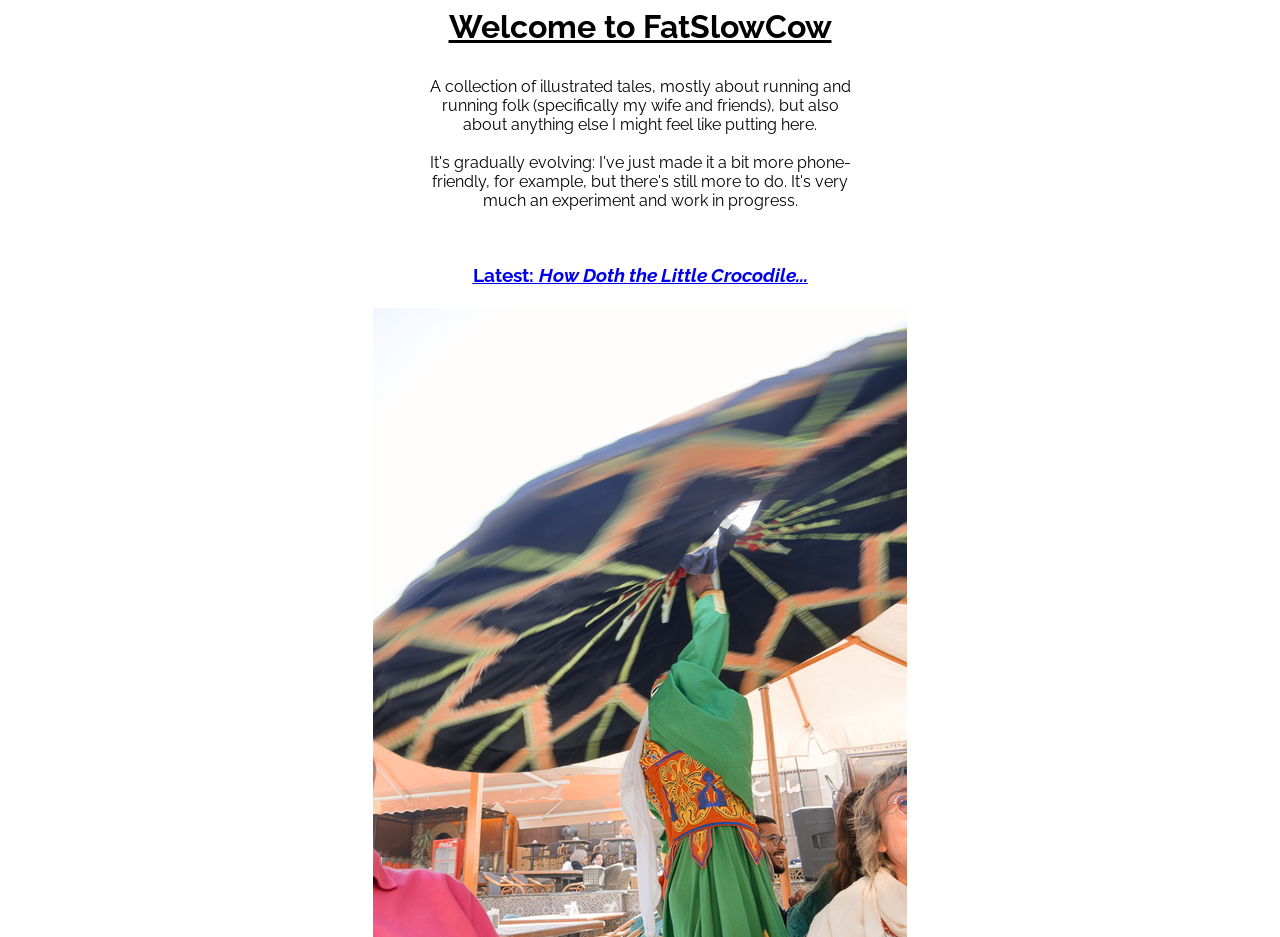Answer the following query concisely with a single word or phrase:
What type of content can be found on the website?

Illustrated tales